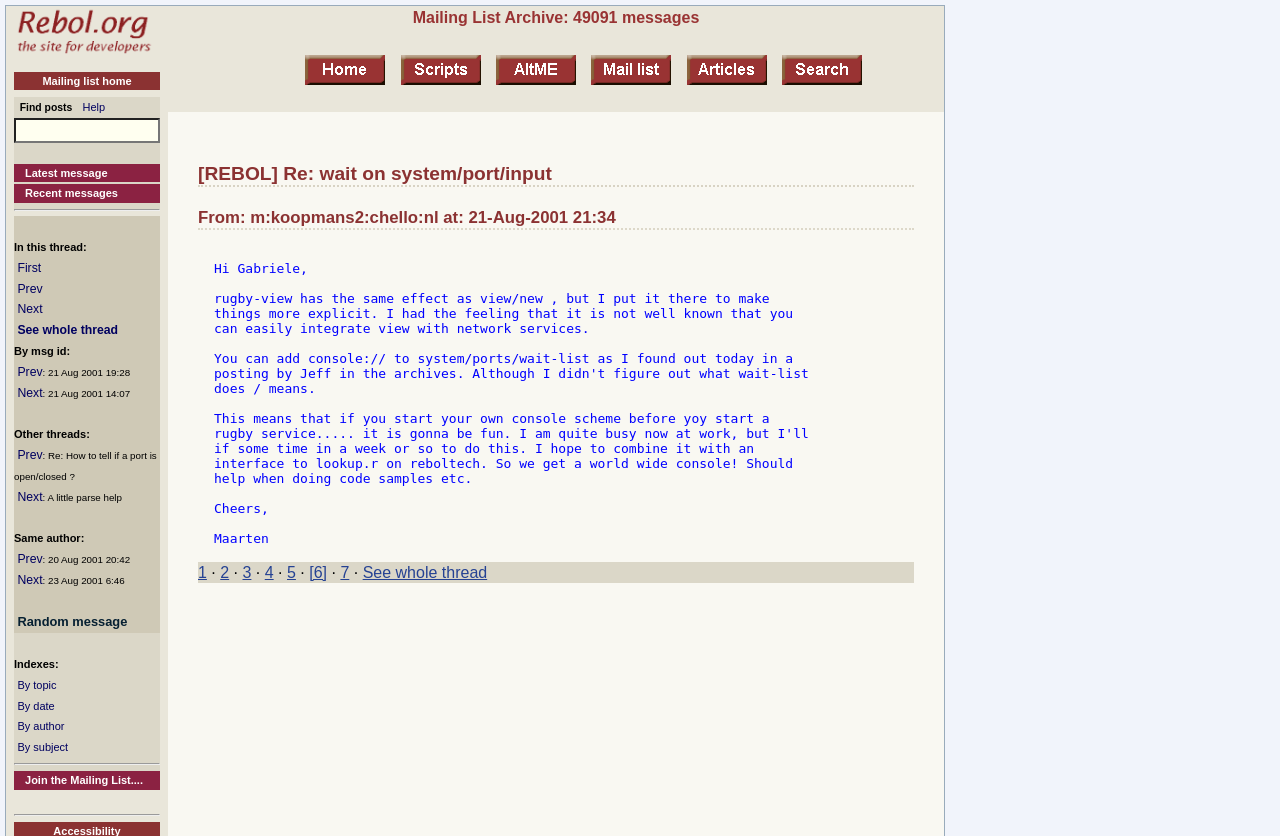Highlight the bounding box coordinates of the region I should click on to meet the following instruction: "Check the help page".

[0.064, 0.121, 0.082, 0.136]